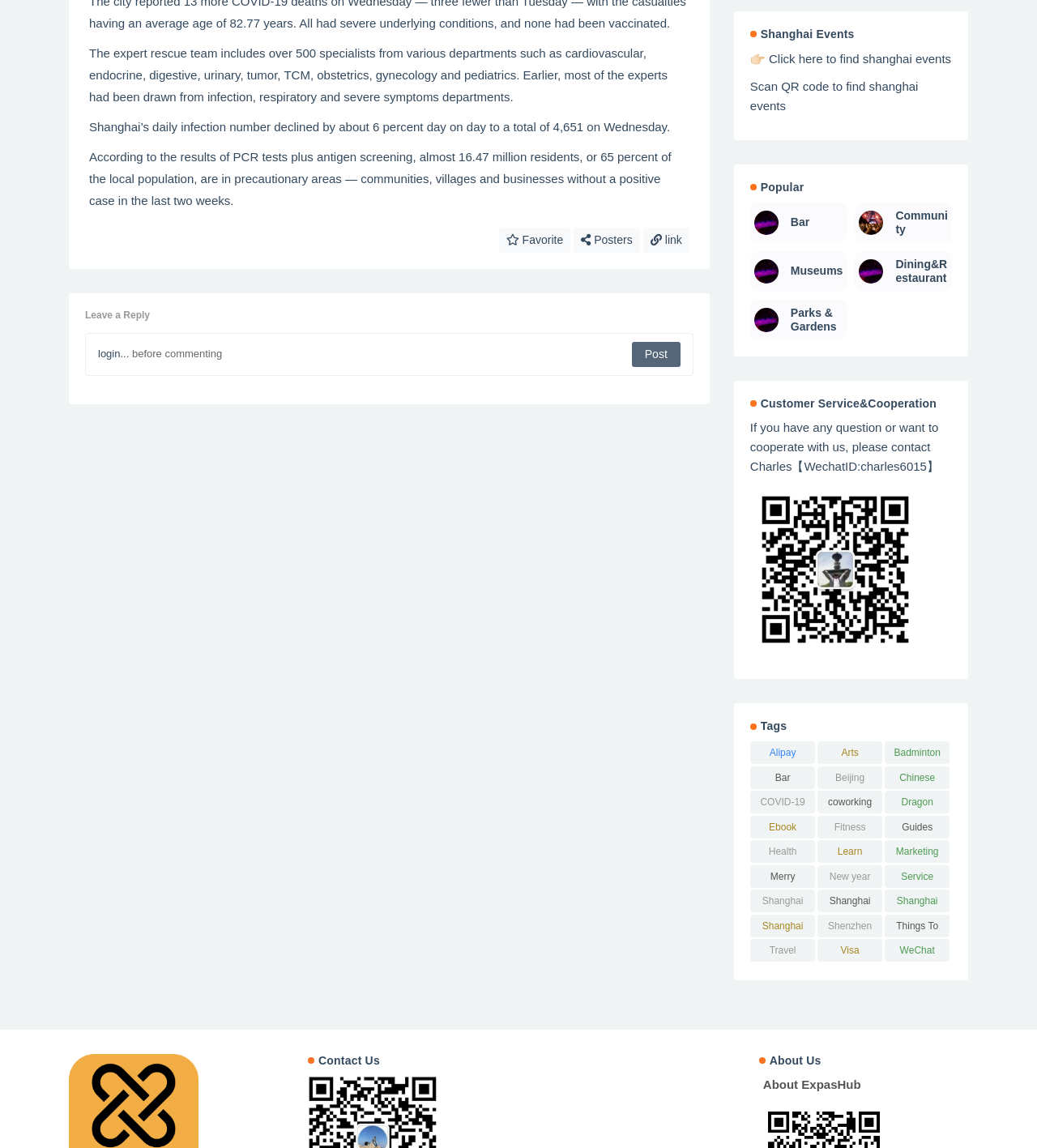Please locate the bounding box coordinates for the element that should be clicked to achieve the following instruction: "Click the About ExpasHub link". Ensure the coordinates are given as four float numbers between 0 and 1, i.e., [left, top, right, bottom].

[0.736, 0.939, 0.83, 0.951]